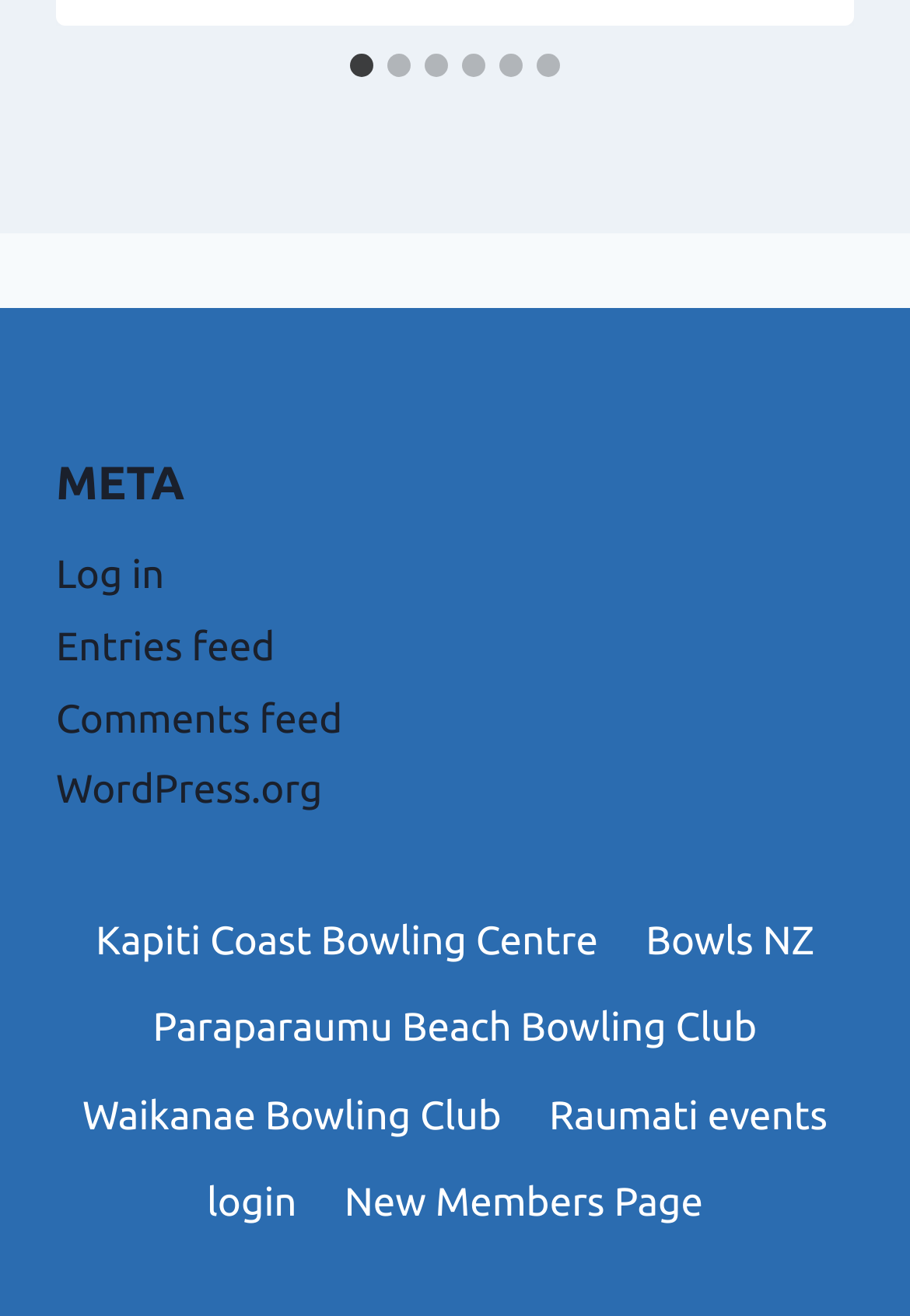Identify the bounding box coordinates of the section to be clicked to complete the task described by the following instruction: "View Entries feed". The coordinates should be four float numbers between 0 and 1, formatted as [left, top, right, bottom].

[0.062, 0.475, 0.302, 0.509]